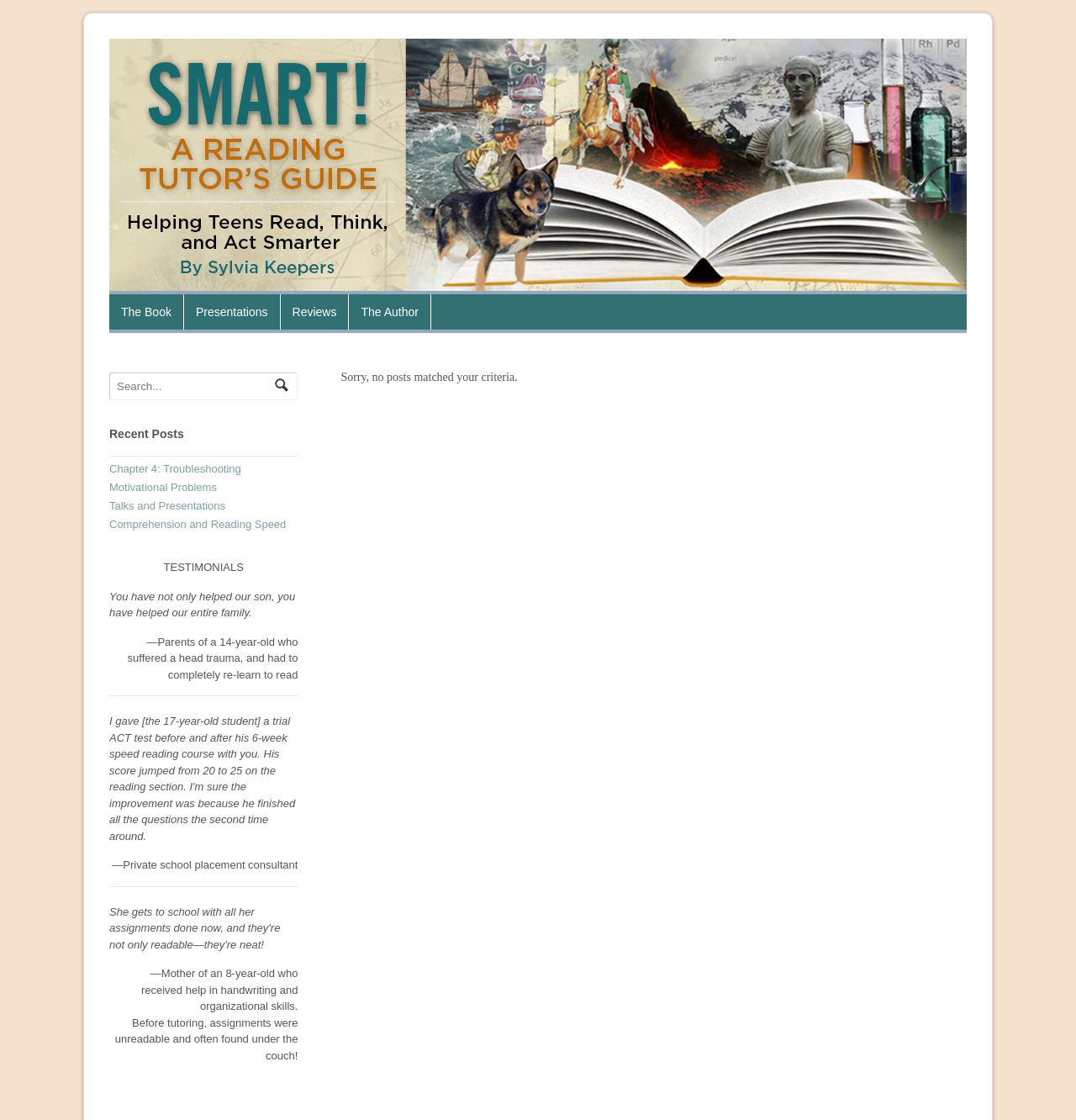What is the theme of the website?
Can you provide an in-depth and detailed response to the question?

I found the answer by looking at the overall content of the website, which includes articles and testimonials about reading tutoring, suggesting that the website is focused on this theme.